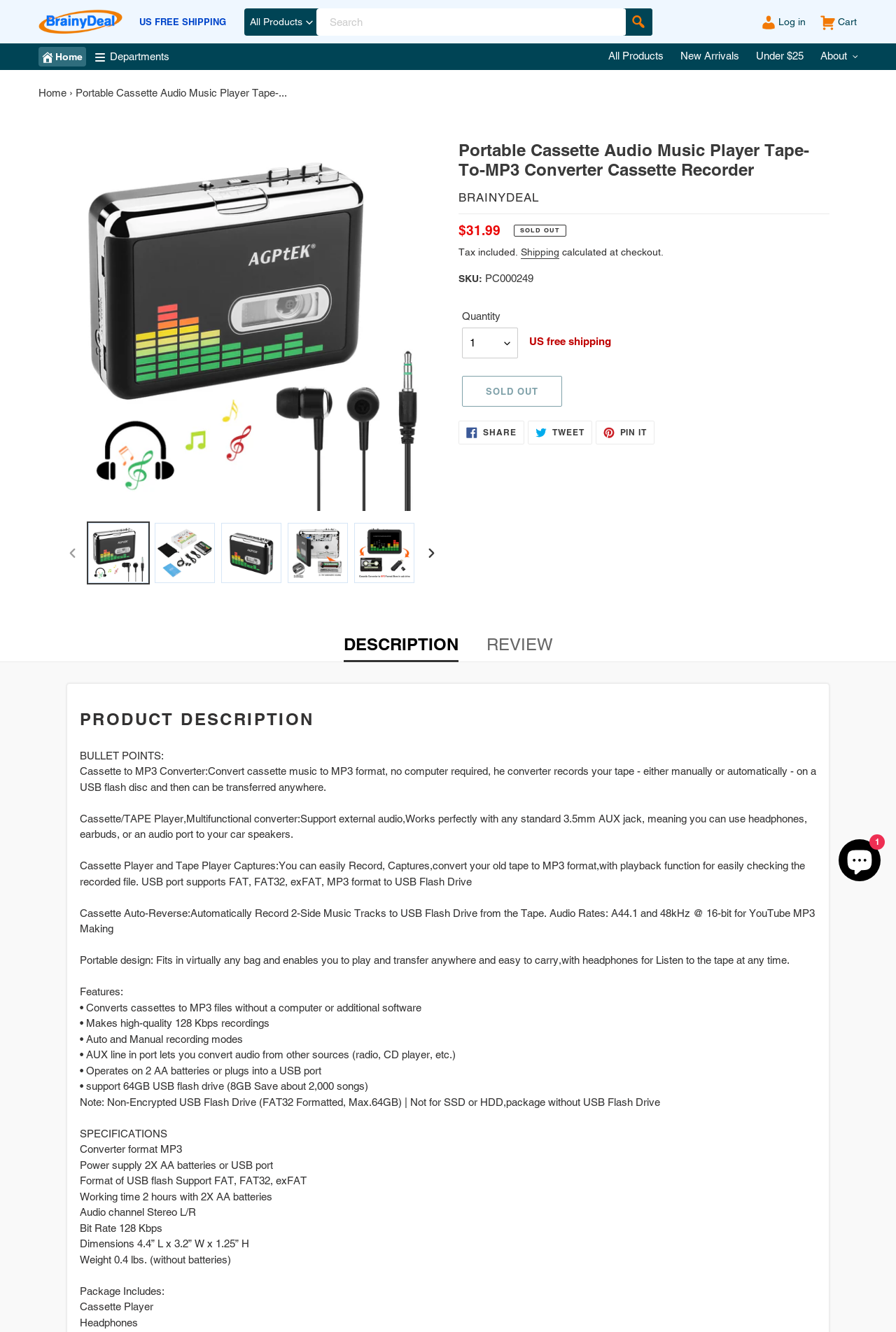Show the bounding box coordinates for the element that needs to be clicked to execute the following instruction: "View product details". Provide the coordinates in the form of four float numbers between 0 and 1, i.e., [left, top, right, bottom].

[0.512, 0.105, 0.926, 0.135]